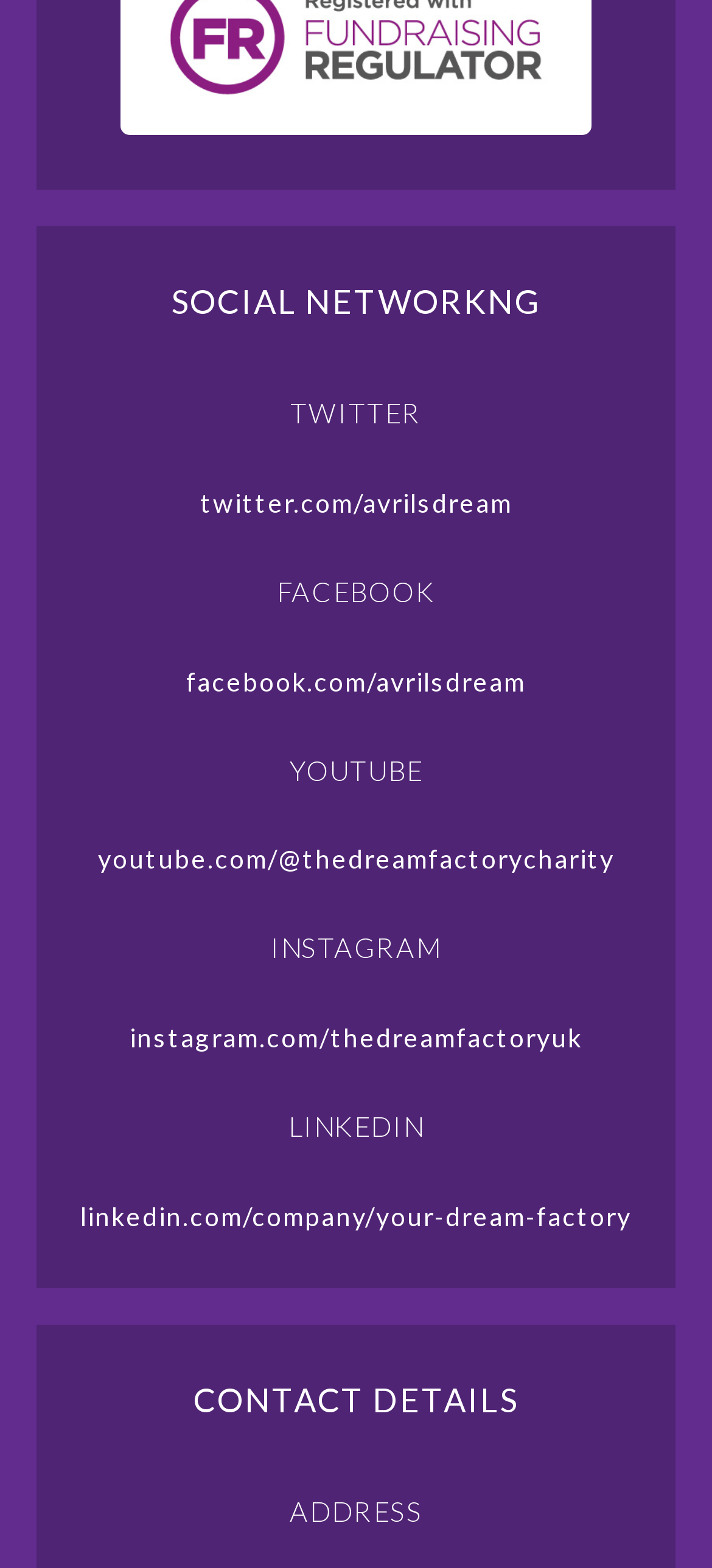Show the bounding box coordinates for the HTML element as described: "twitter.com/avrilsdream".

[0.281, 0.31, 0.719, 0.33]